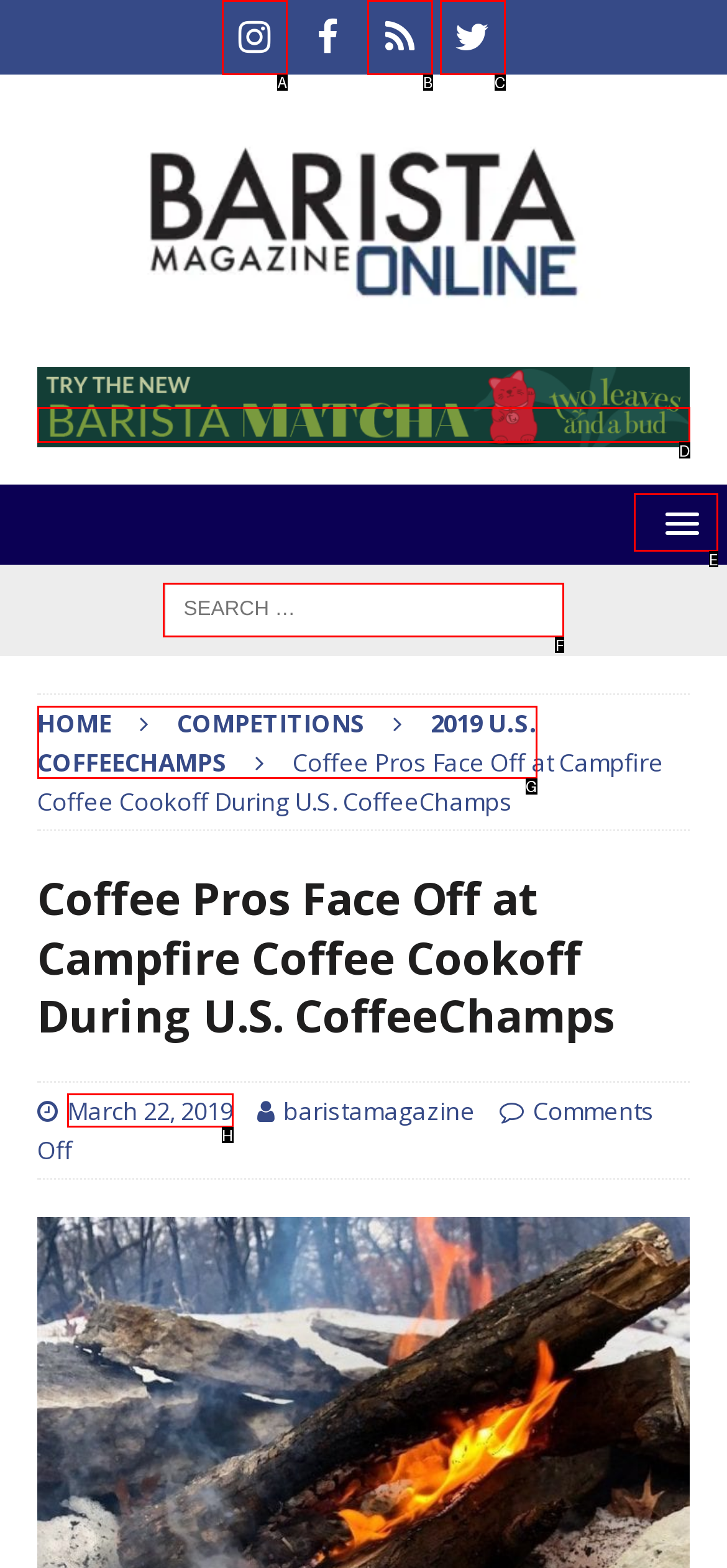Match the HTML element to the description: 2019 U.S. CoffeeChamps. Answer with the letter of the correct option from the provided choices.

G